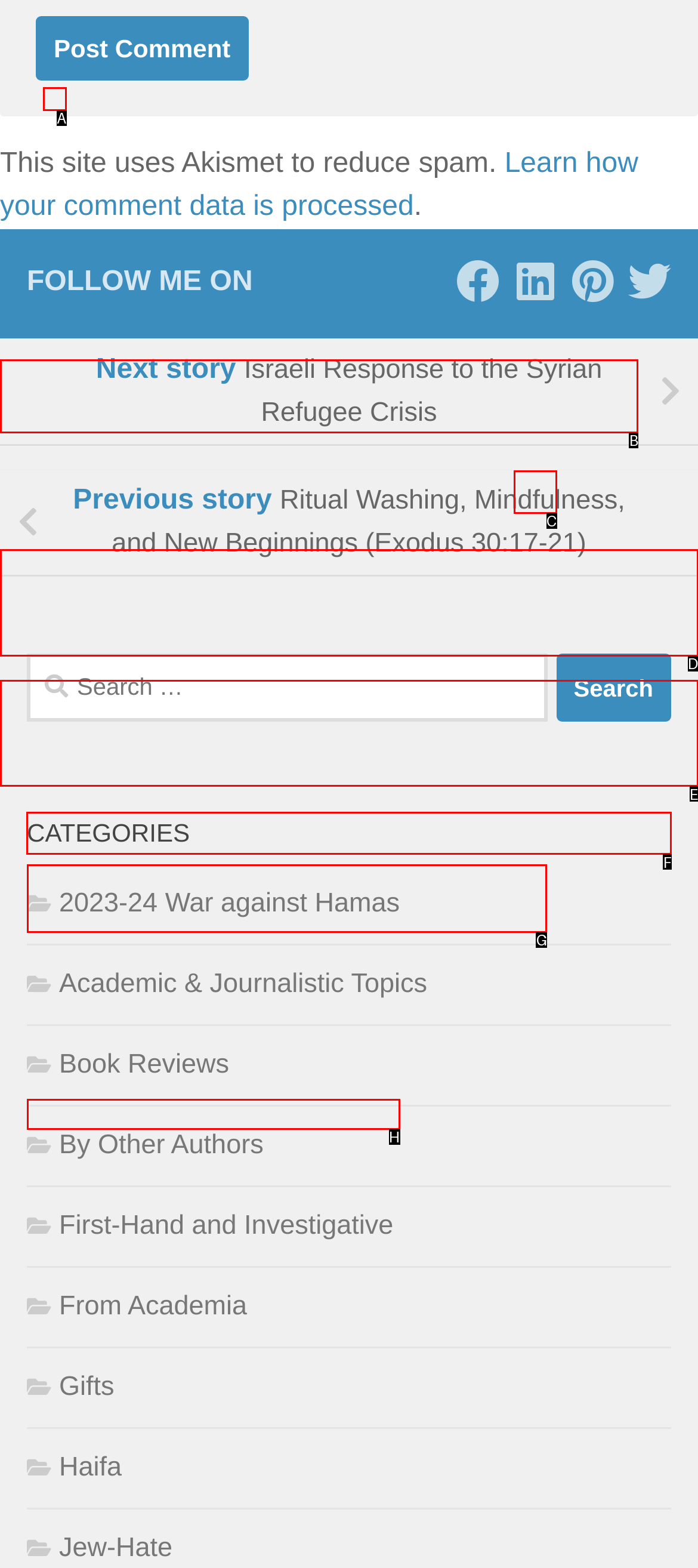Select the correct UI element to complete the task: Click the logo
Please provide the letter of the chosen option.

None